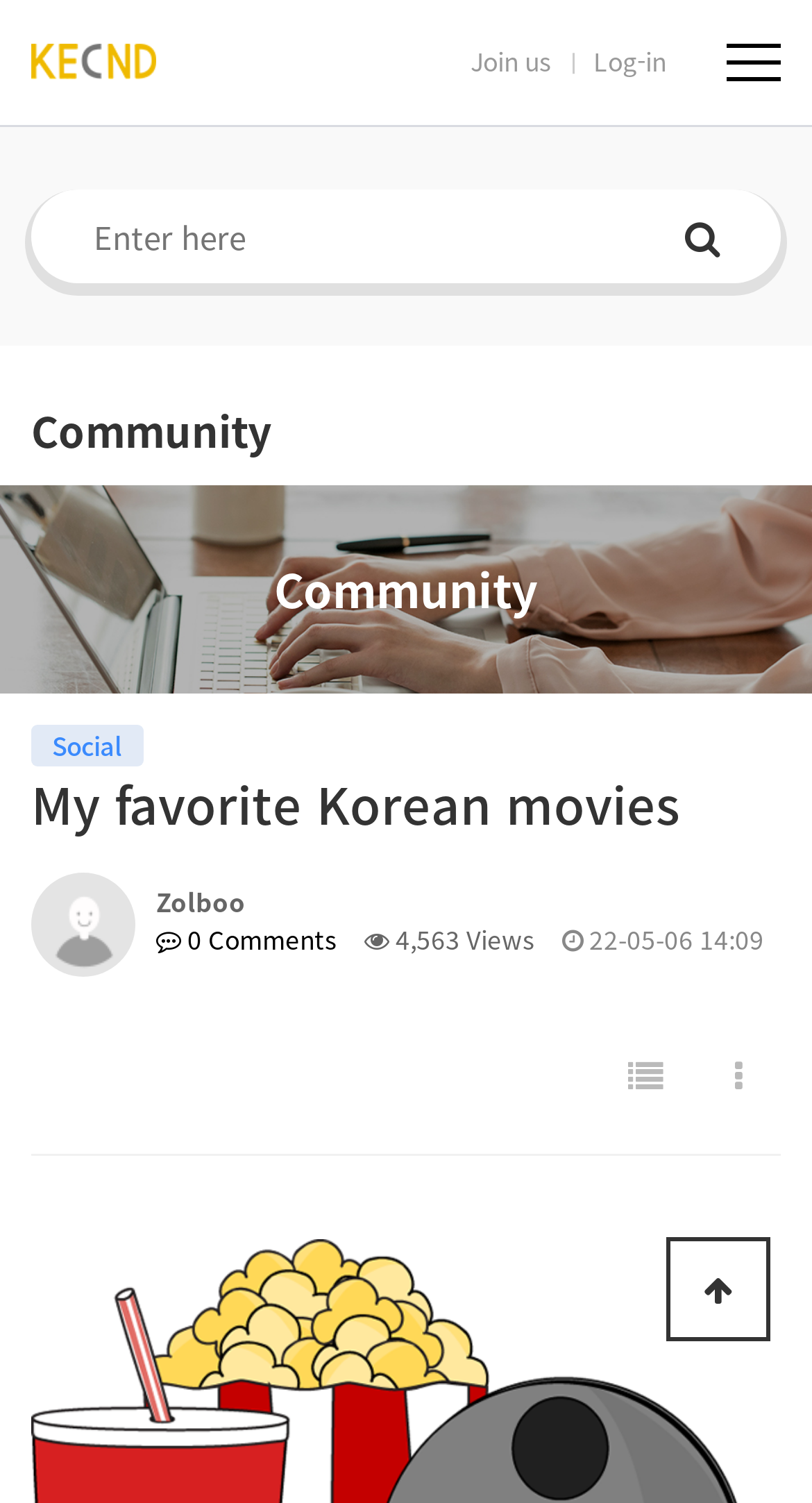Given the following UI element description: "Join us", find the bounding box coordinates in the webpage screenshot.

[0.579, 0.028, 0.679, 0.053]